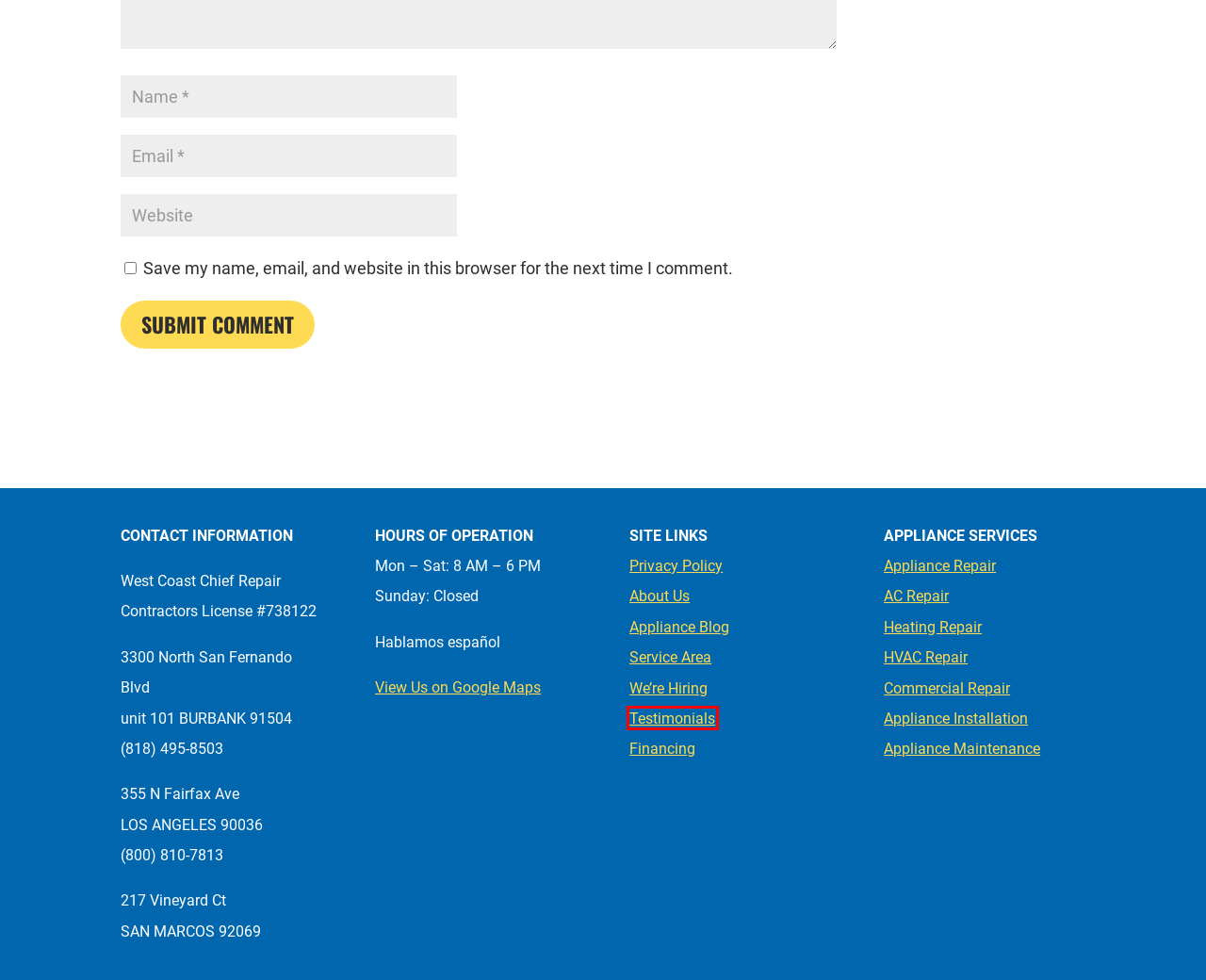With the provided webpage screenshot containing a red bounding box around a UI element, determine which description best matches the new webpage that appears after clicking the selected element. The choices are:
A. About Us | West Coast Chief Repair
B. Employment | West Coast Chief Repair
C. Appliance Maintenance & Service | West Coast Chief Repair
D. Appliance, AC & Furnace Repair Tips | West Coast Chief Repair
E. Appliance Installation Services | West Coast Chief Repair
F. Privacy Policy | West Coast Chief Repair
G. HVAC Installation, Repair & Service | West Coast Chief Repair
H. Customer Testimonials | West Coast Chief Repair

H